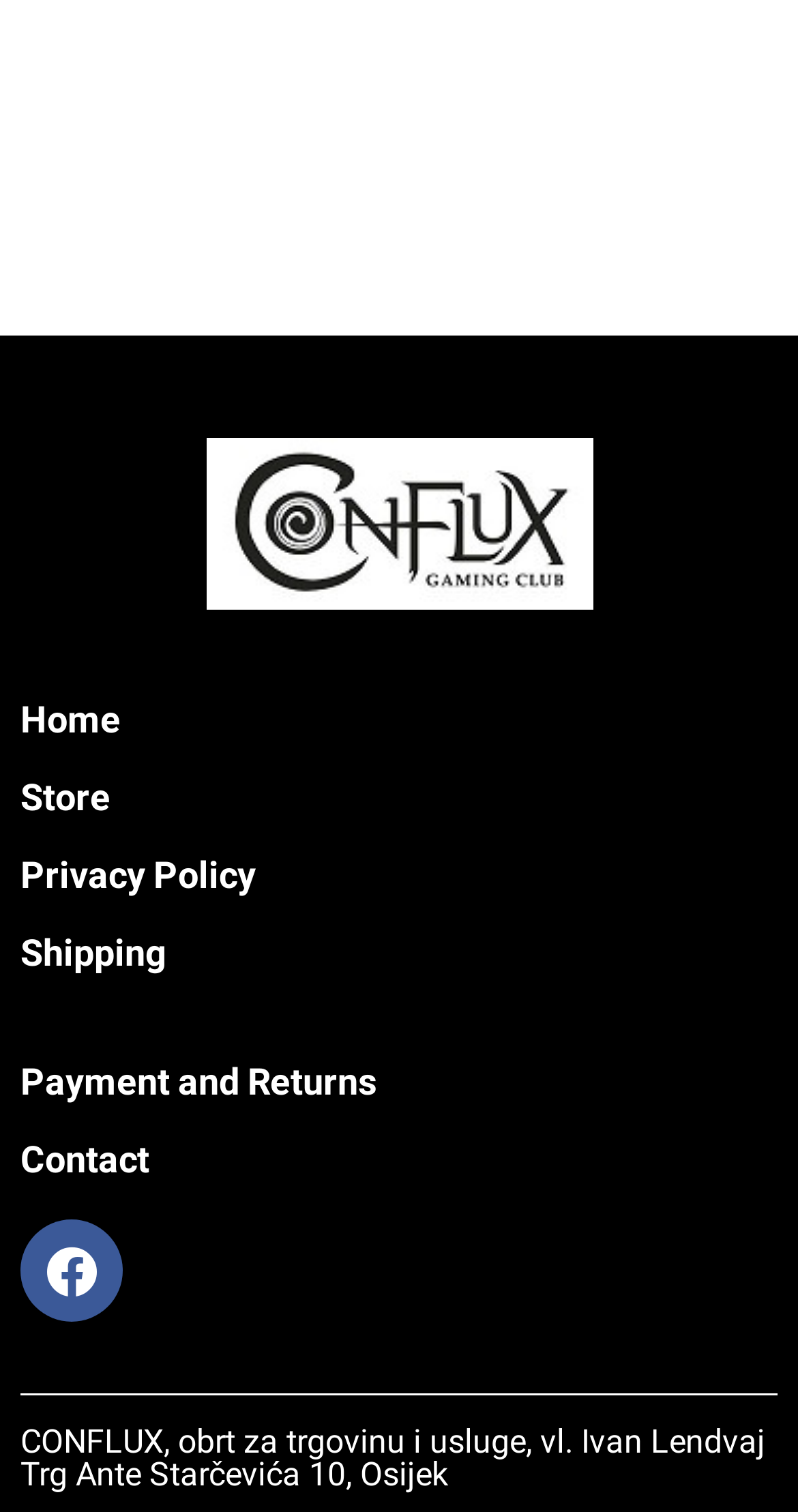What is the company name mentioned on the webpage?
Your answer should be a single word or phrase derived from the screenshot.

CONFLUX